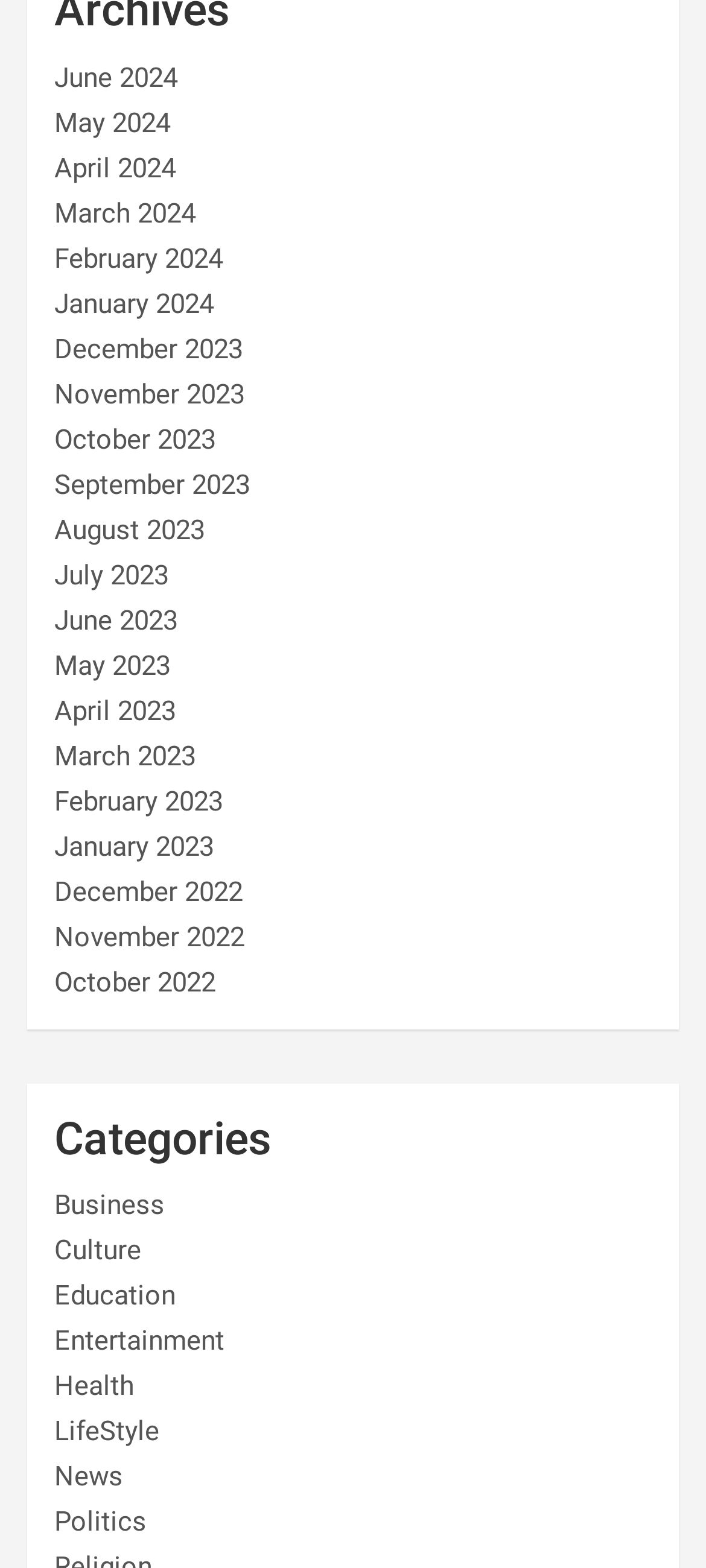What are the months listed in the webpage?
Utilize the image to construct a detailed and well-explained answer.

By analyzing the links on the webpage, I found a list of months from 2022 to 2024, including December 2022, November 2022, ..., June 2024. These links are arranged in a vertical order, indicating a chronological sequence.